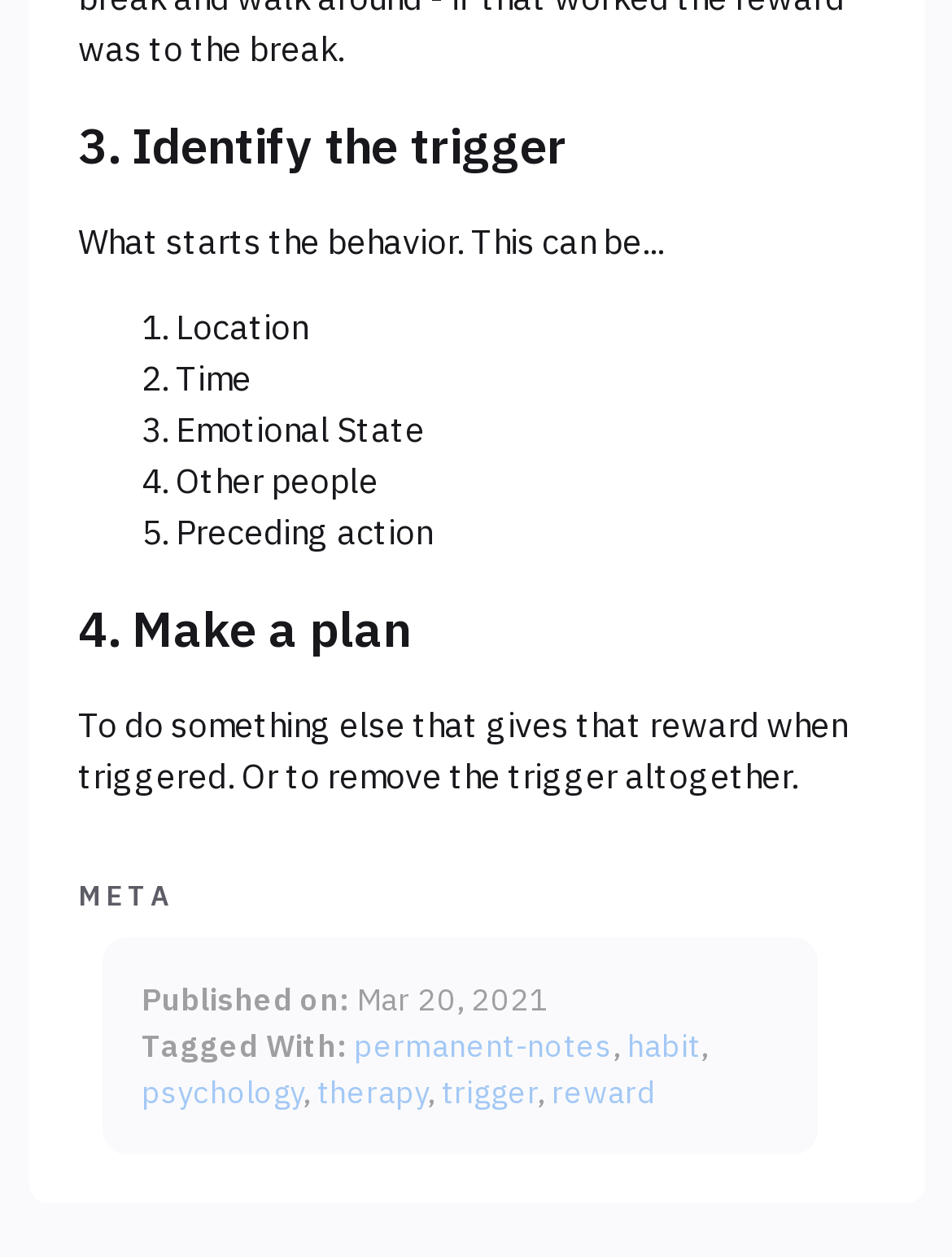Locate the bounding box of the UI element with the following description: "trigger".

[0.464, 0.852, 0.564, 0.883]